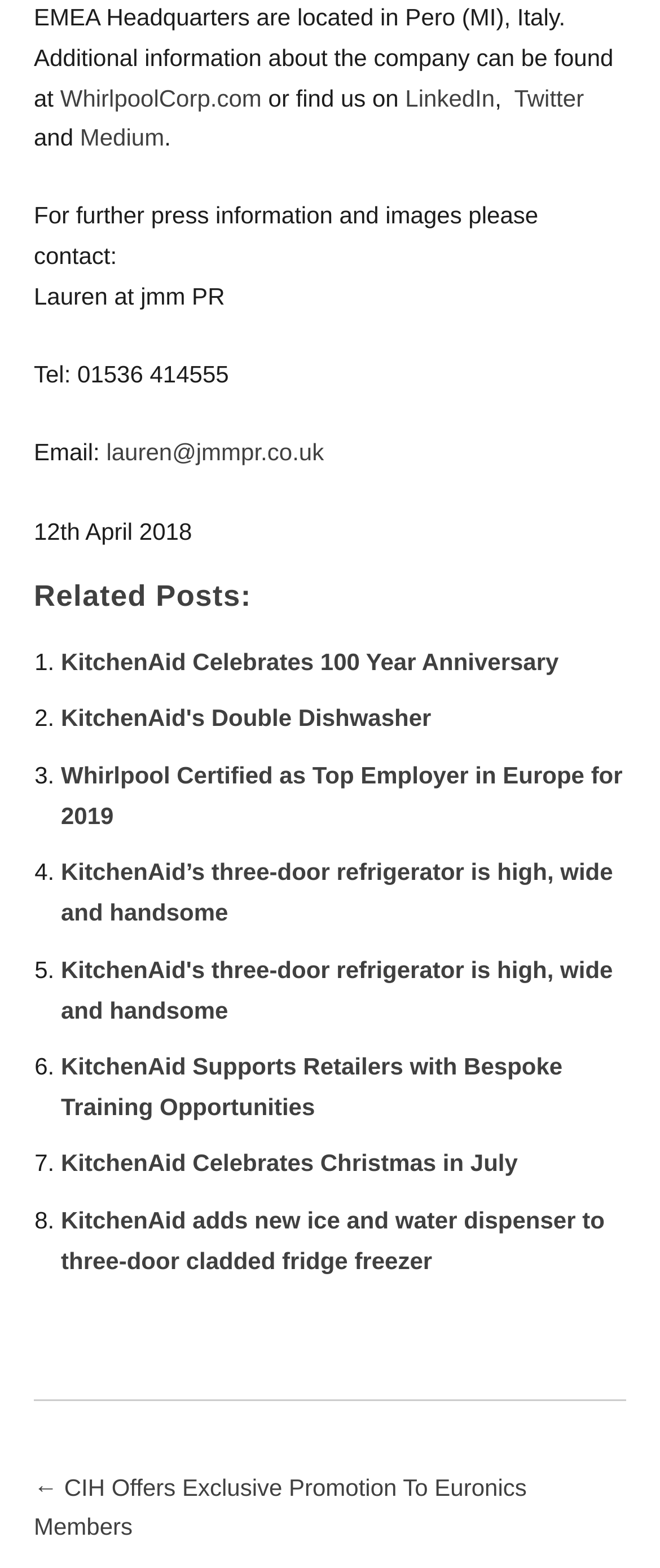Determine the bounding box coordinates for the area that should be clicked to carry out the following instruction: "Follow on LinkedIn".

[0.614, 0.053, 0.75, 0.071]